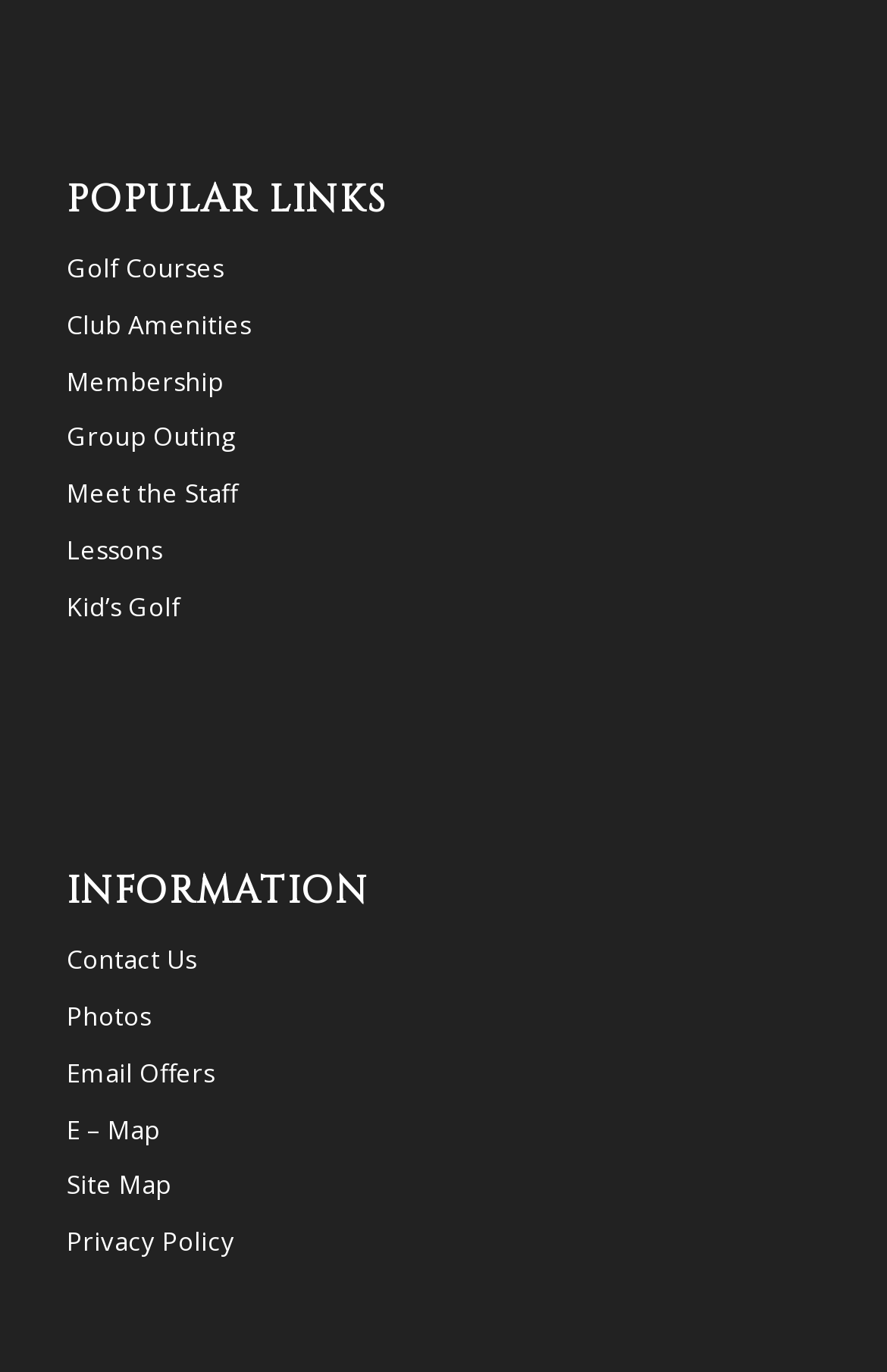Indicate the bounding box coordinates of the element that needs to be clicked to satisfy the following instruction: "Contact the staff". The coordinates should be four float numbers between 0 and 1, i.e., [left, top, right, bottom].

[0.075, 0.639, 0.221, 0.664]